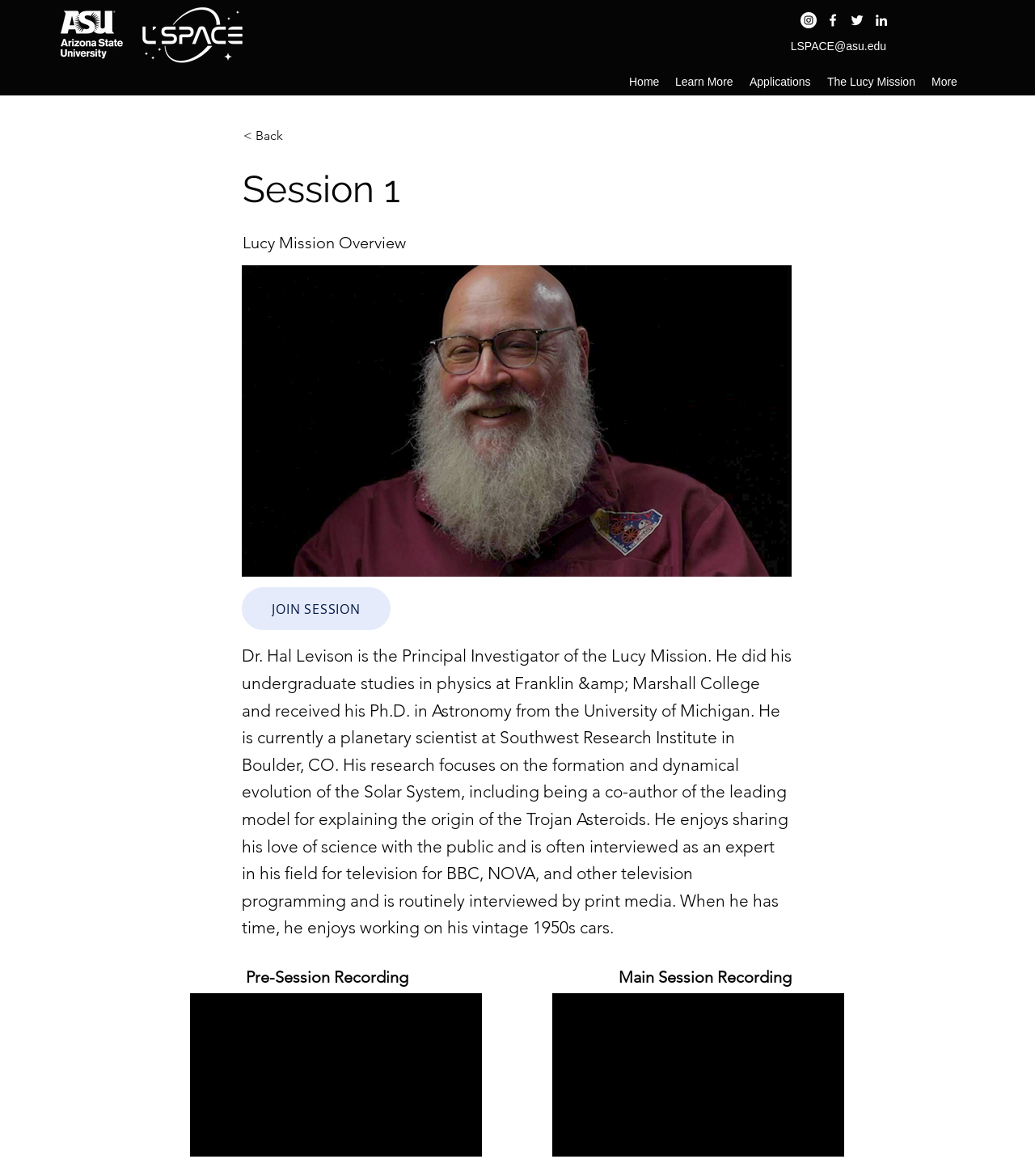Please locate the bounding box coordinates for the element that should be clicked to achieve the following instruction: "Join the session". Ensure the coordinates are given as four float numbers between 0 and 1, i.e., [left, top, right, bottom].

[0.234, 0.5, 0.377, 0.536]